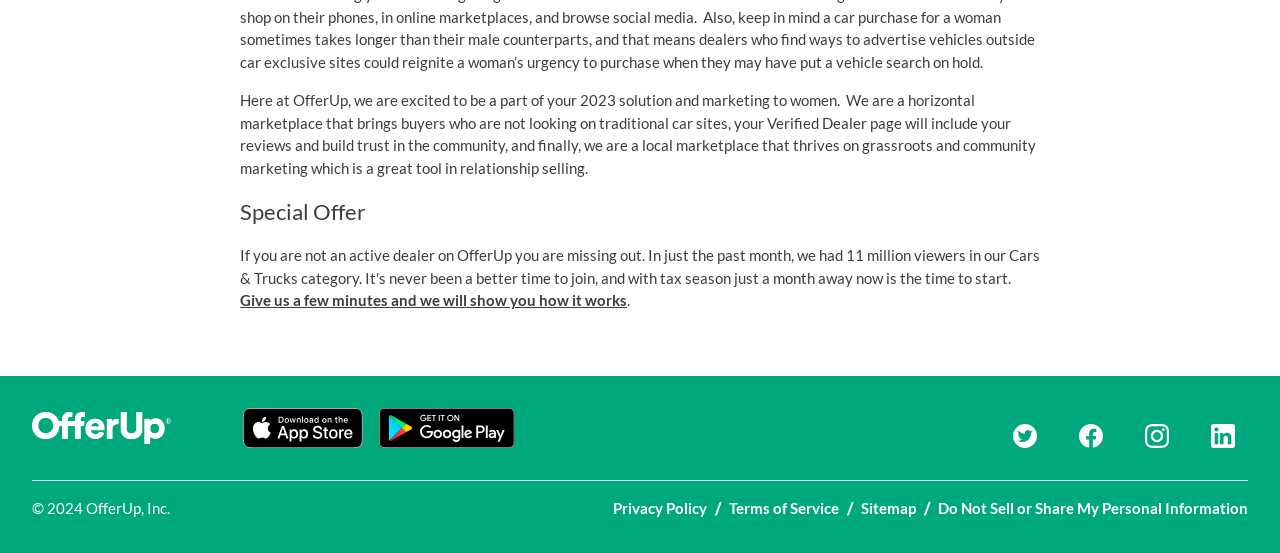Find the bounding box coordinates of the element I should click to carry out the following instruction: "Learn how OfferUp works".

[0.188, 0.526, 0.49, 0.559]